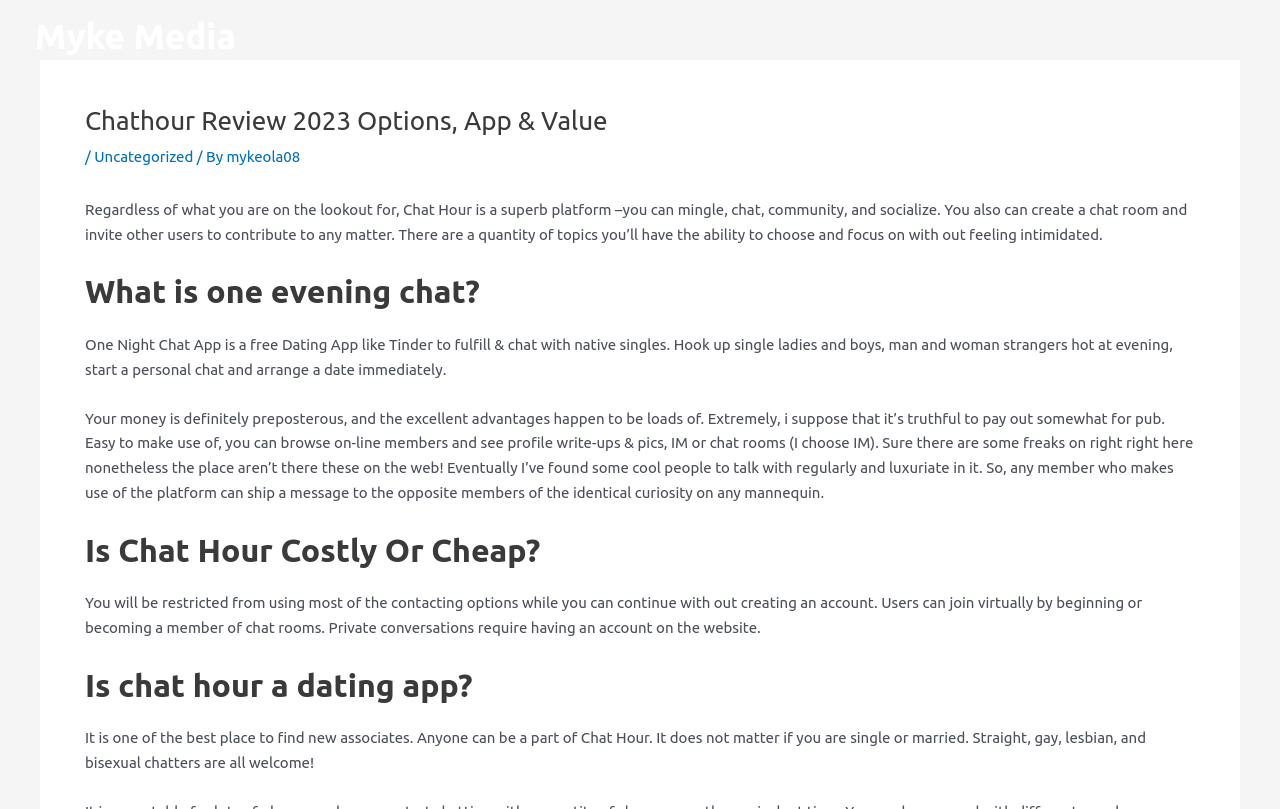Given the webpage screenshot, identify the bounding box of the UI element that matches this description: "Uncategorized".

[0.074, 0.183, 0.151, 0.204]